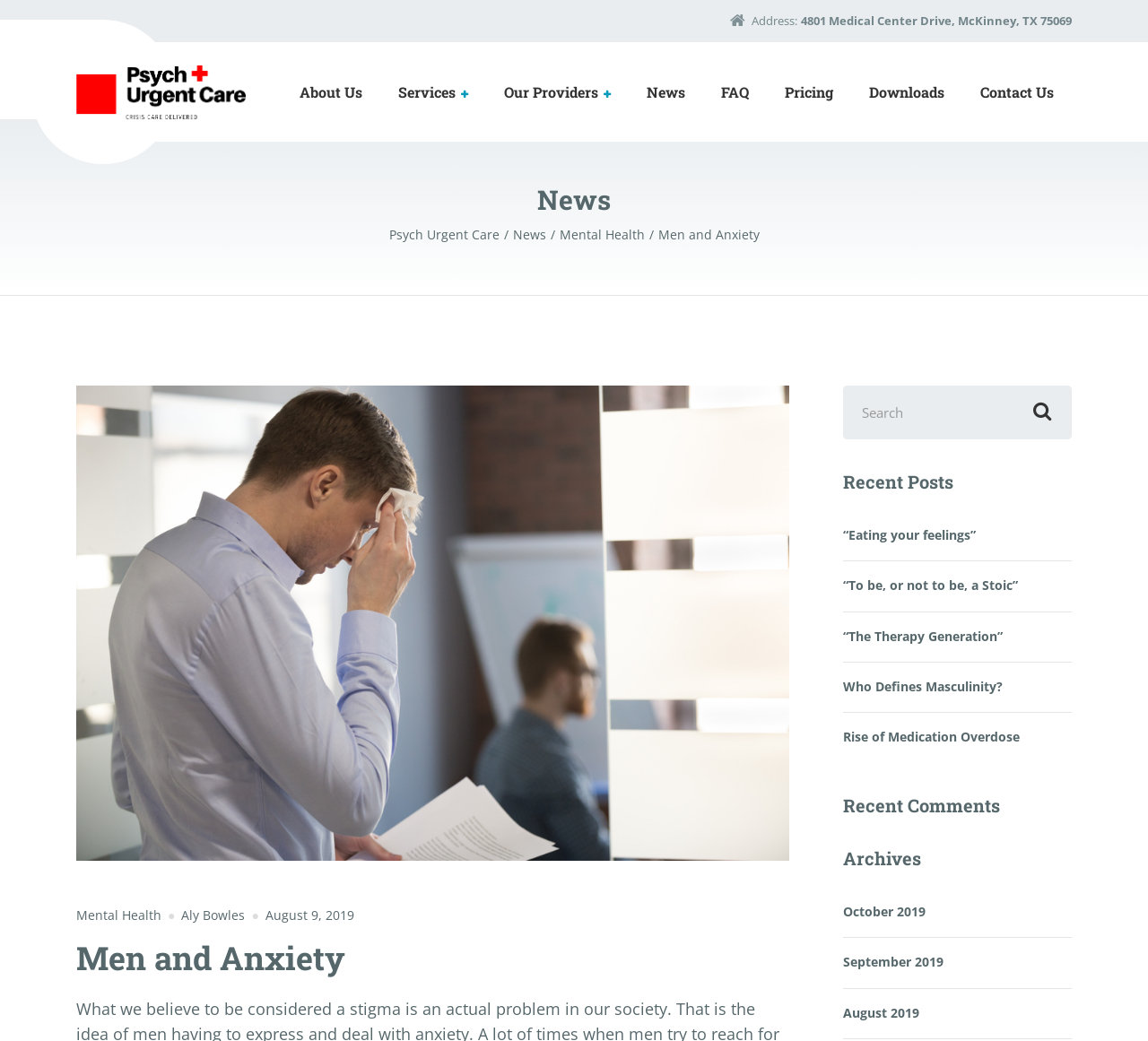Using the provided description: "Rise of Medication Overdose", find the bounding box coordinates of the corresponding UI element. The output should be four float numbers between 0 and 1, in the format [left, top, right, bottom].

[0.734, 0.684, 0.888, 0.733]